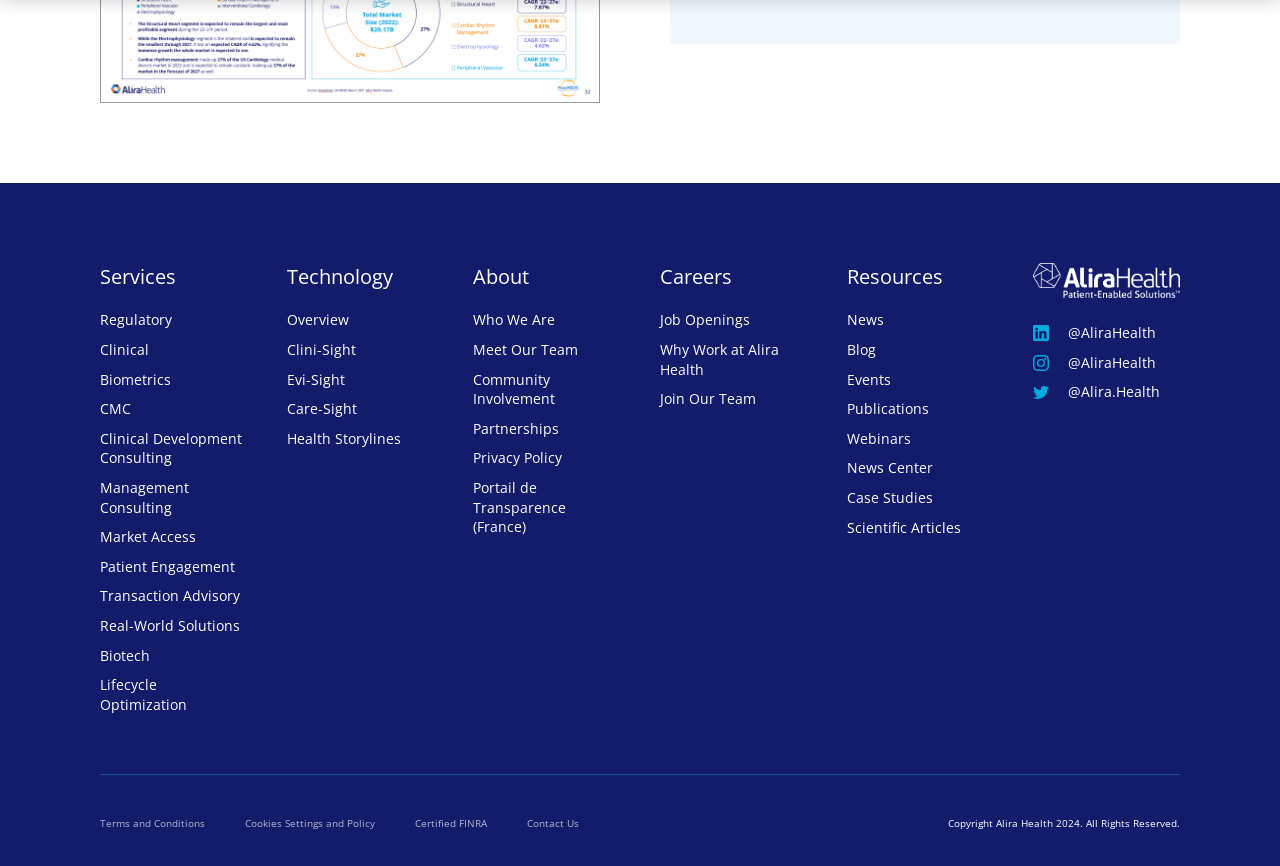Determine the bounding box coordinates of the target area to click to execute the following instruction: "View About."

[0.37, 0.304, 0.484, 0.335]